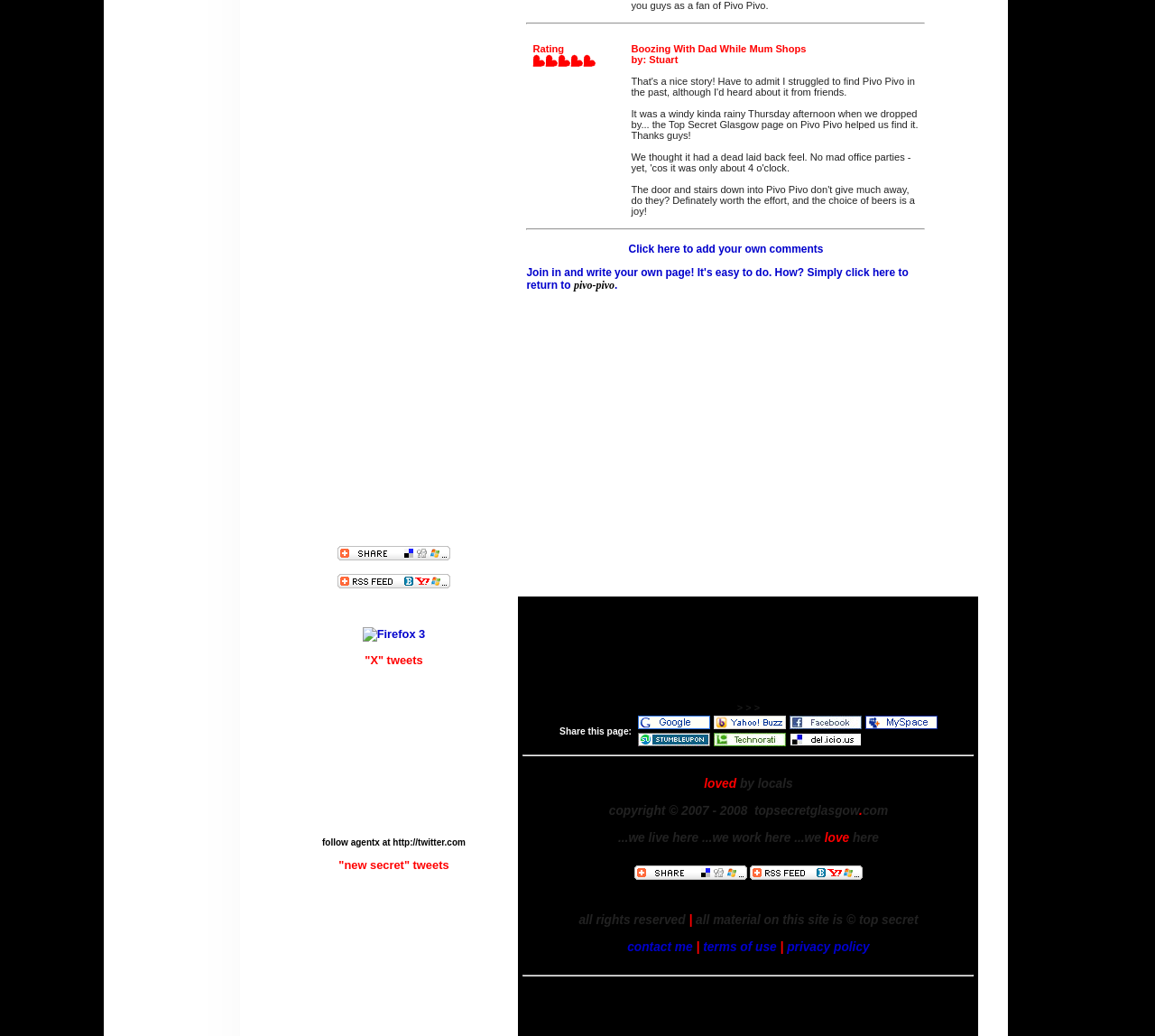Predict the bounding box coordinates of the UI element that matches this description: "terms of use". The coordinates should be in the format [left, top, right, bottom] with each value between 0 and 1.

[0.609, 0.907, 0.672, 0.92]